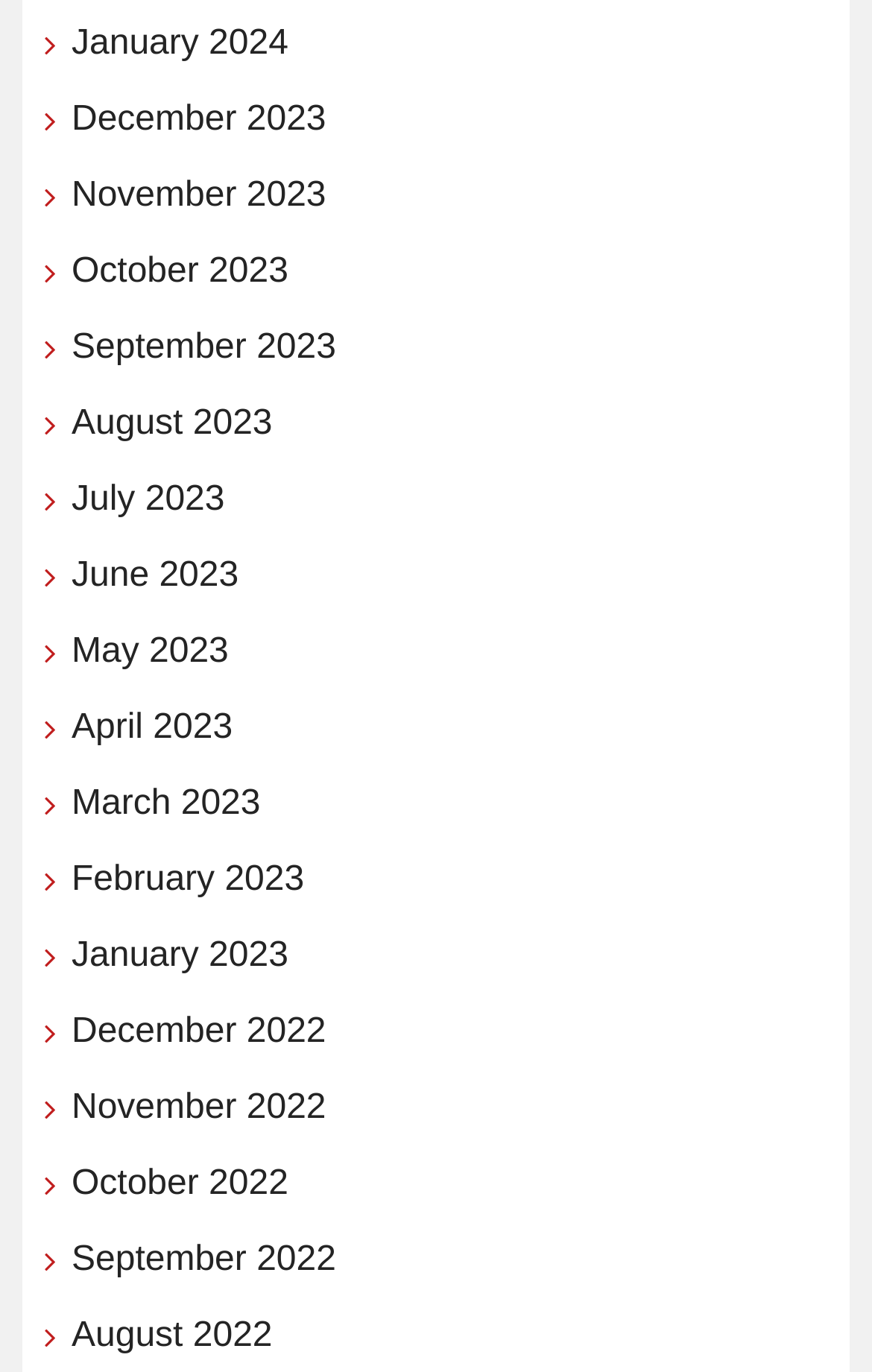What is the position of the 'June 2023' link?
Give a detailed explanation using the information visible in the image.

By comparing the y1 and y2 coordinates of the 'June 2023' link with other links, I determined that it is located in the middle of the list, with a y1 coordinate of 0.401 and a y2 coordinate of 0.44.